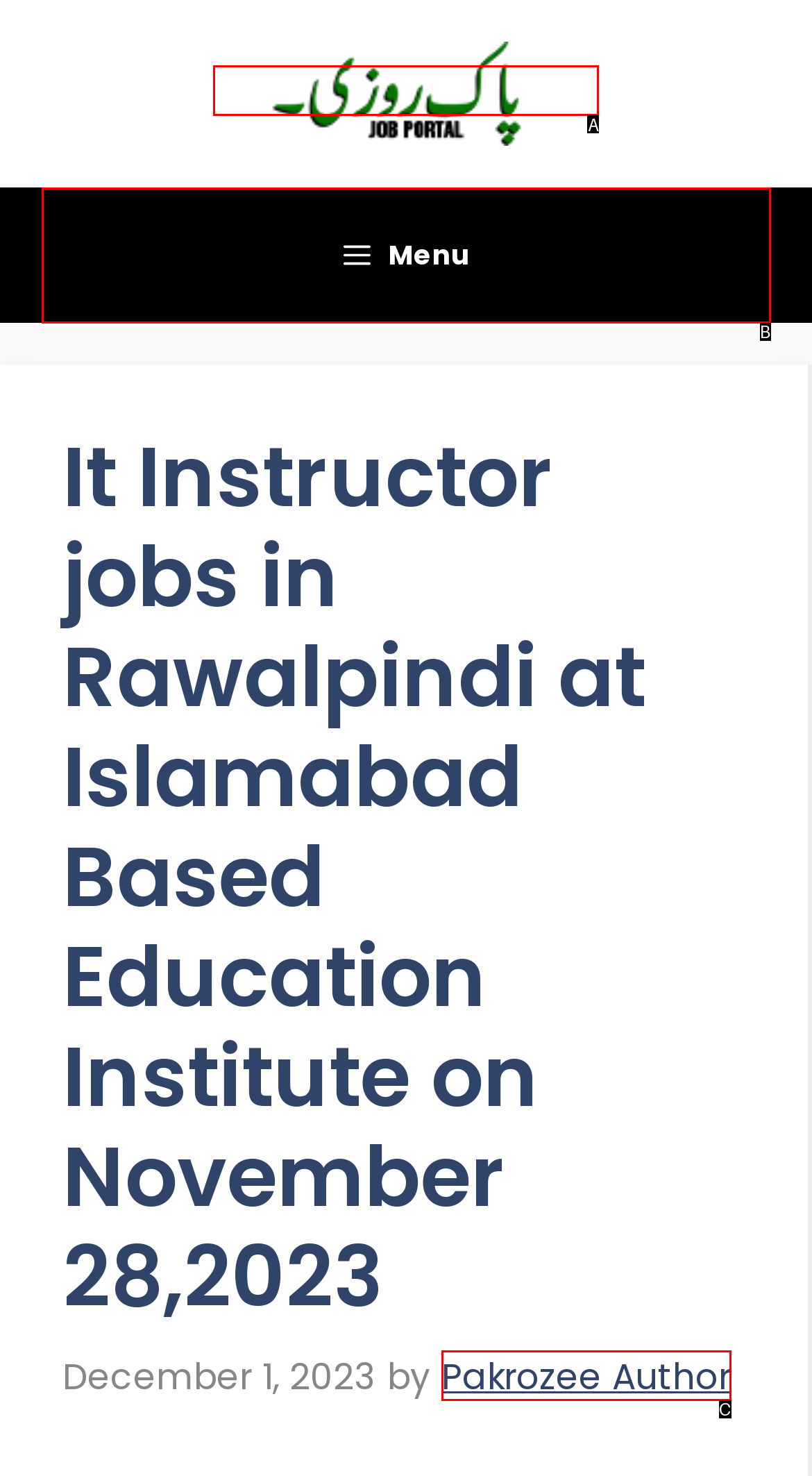Select the appropriate option that fits: Pakrozee Author
Reply with the letter of the correct choice.

C